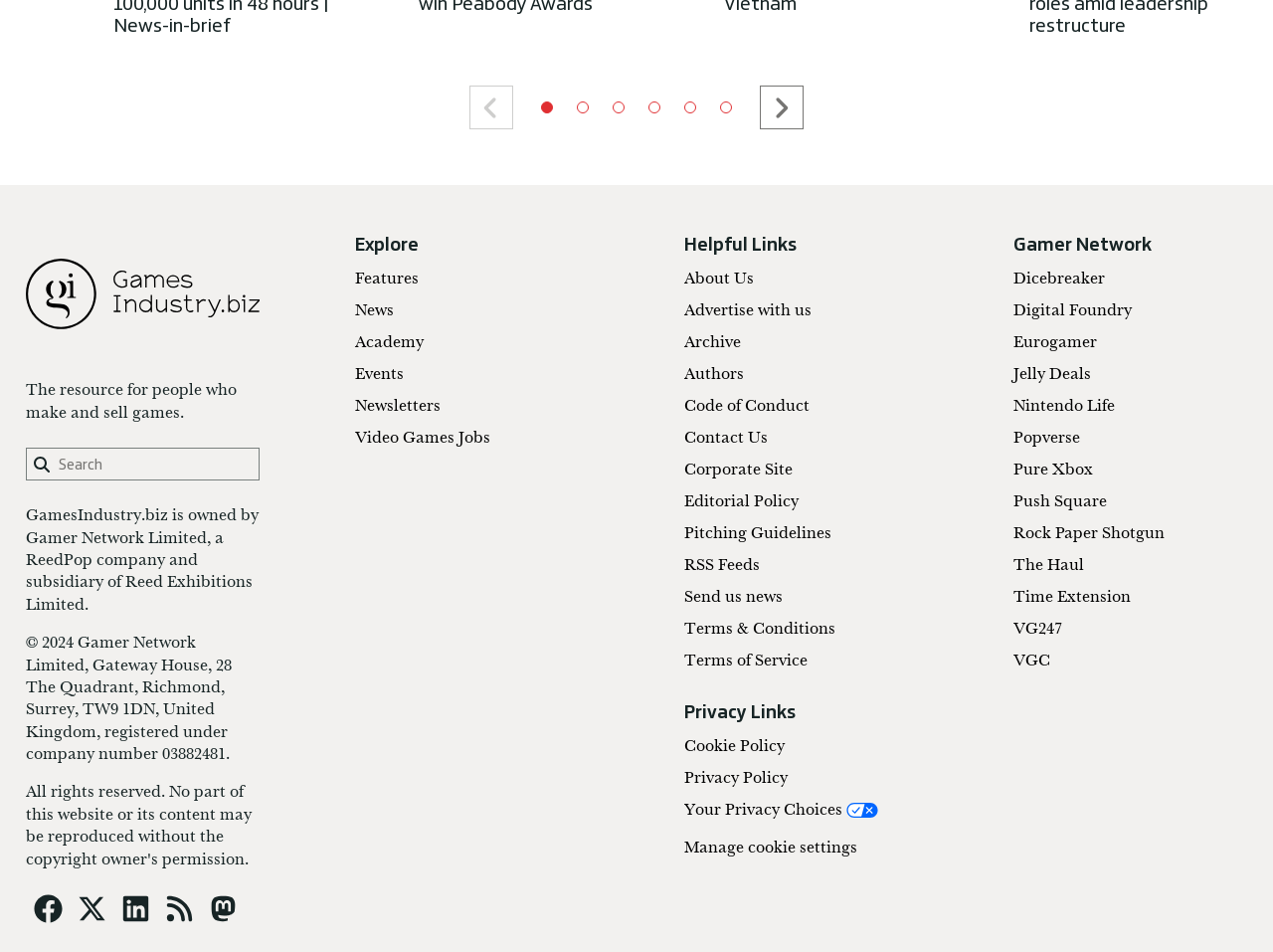Given the description "Your Privacy Choices", determine the bounding box of the corresponding UI element.

[0.538, 0.841, 0.69, 0.86]